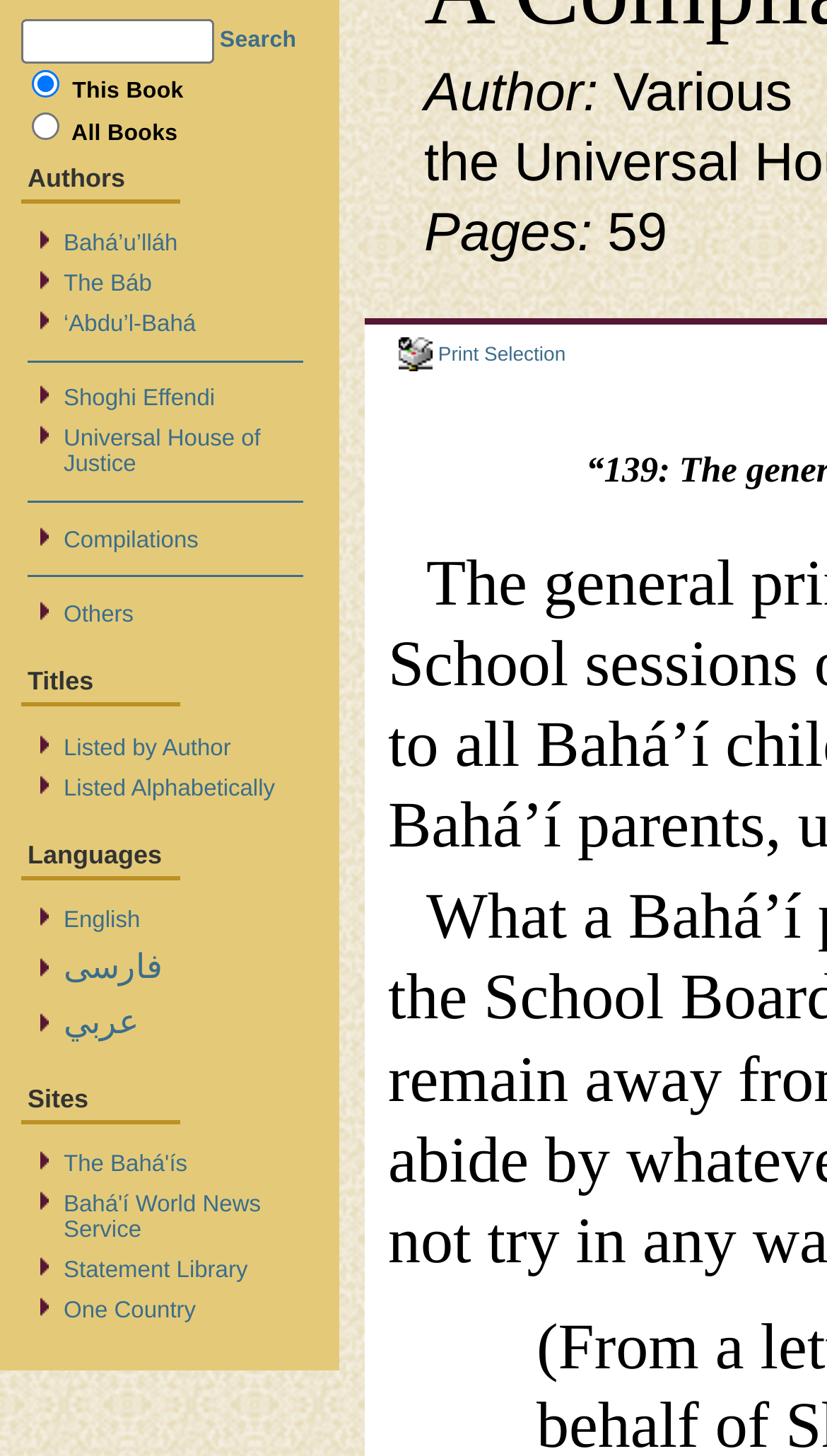Extract the bounding box coordinates for the described element: "parent_node: This Book name="idxname[]" value="en-BE"". The coordinates should be represented as four float numbers between 0 and 1: [left, top, right, bottom].

[0.038, 0.048, 0.072, 0.067]